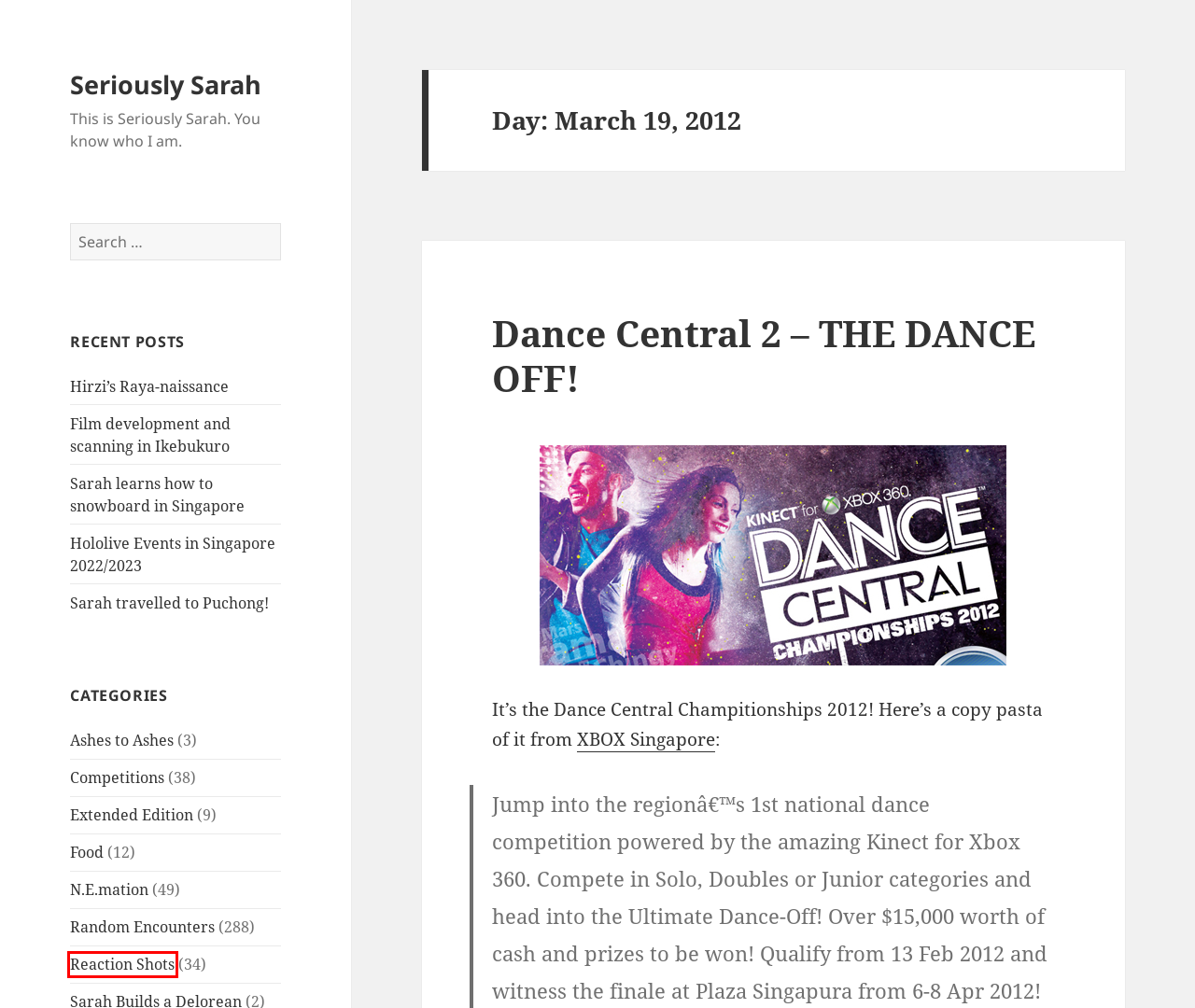Examine the screenshot of the webpage, which includes a red bounding box around an element. Choose the best matching webpage description for the page that will be displayed after clicking the element inside the red bounding box. Here are the candidates:
A. Seriously Sarah – This is Seriously Sarah. You know who I am.
B. Extended Edition – Seriously Sarah
C. Sarah learns how to snowboard in Singapore – Seriously Sarah
D. Dance Central 2 – THE DANCE OFF! – Seriously Sarah
E. Random Encounters – Seriously Sarah
F. Competitions – Seriously Sarah
G. Reaction Shots – Seriously Sarah
H. Hirzi’s Raya-naissance – Seriously Sarah

G